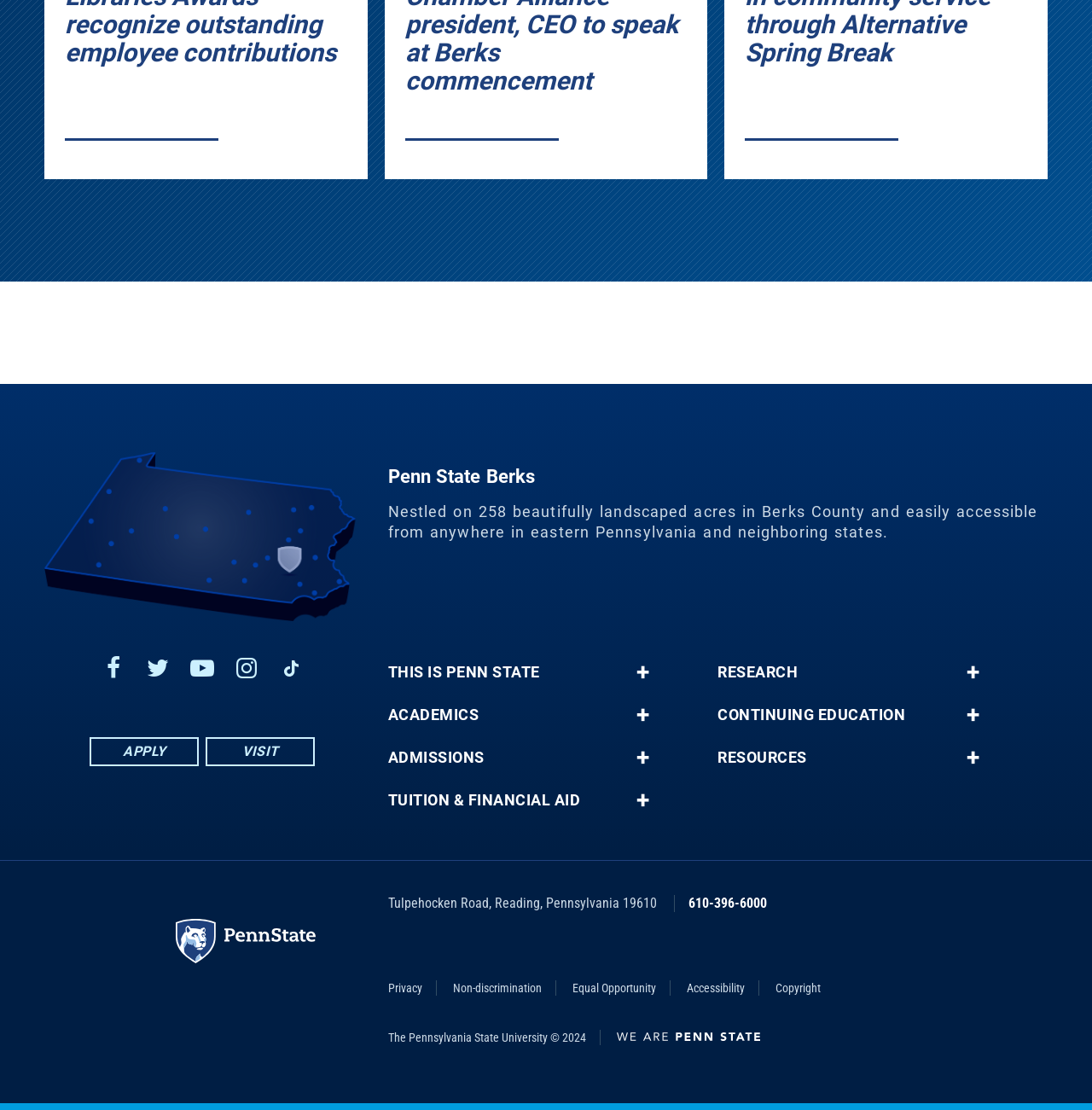Specify the bounding box coordinates of the area to click in order to follow the given instruction: "Open Facebook page."

[0.093, 0.59, 0.115, 0.615]